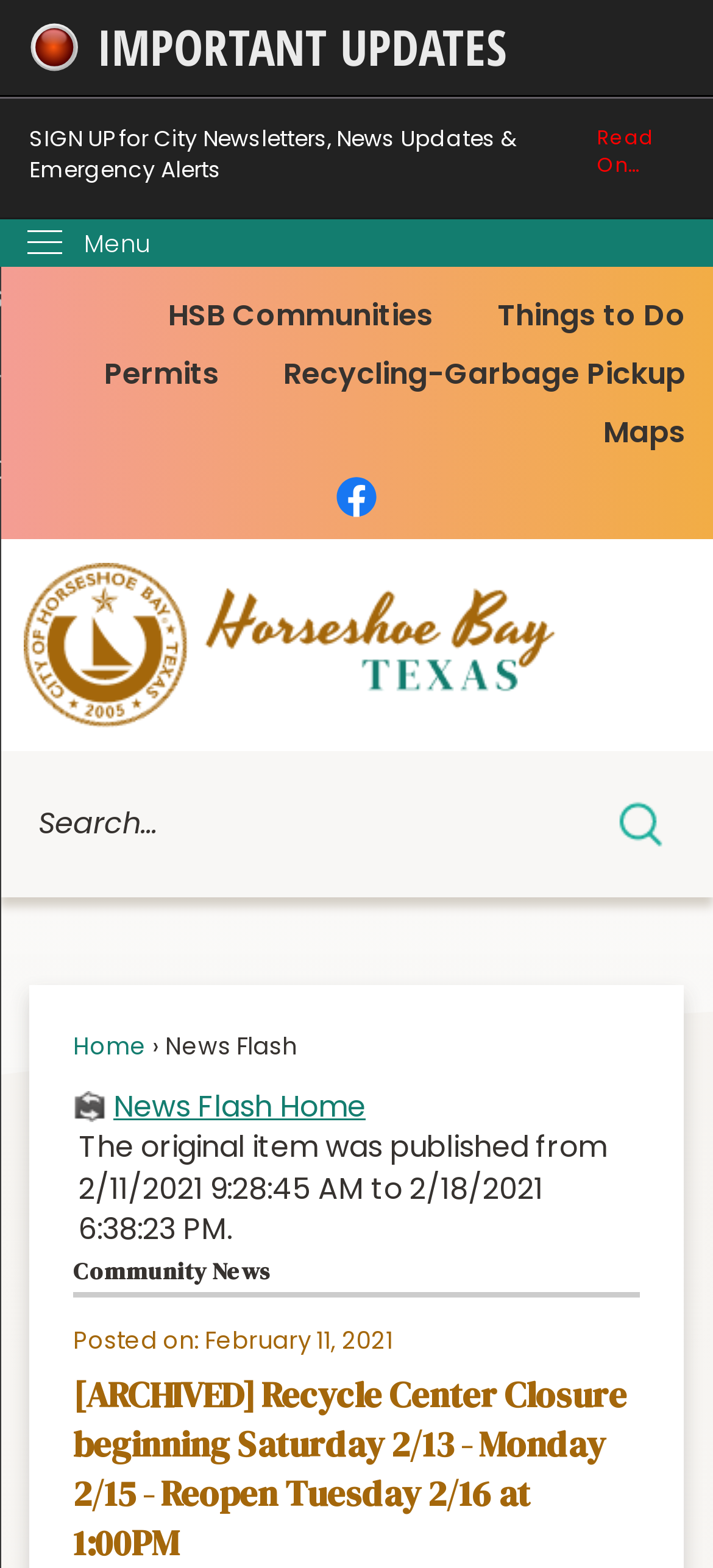What is the orientation of the menu?
Respond with a short answer, either a single word or a phrase, based on the image.

Vertical